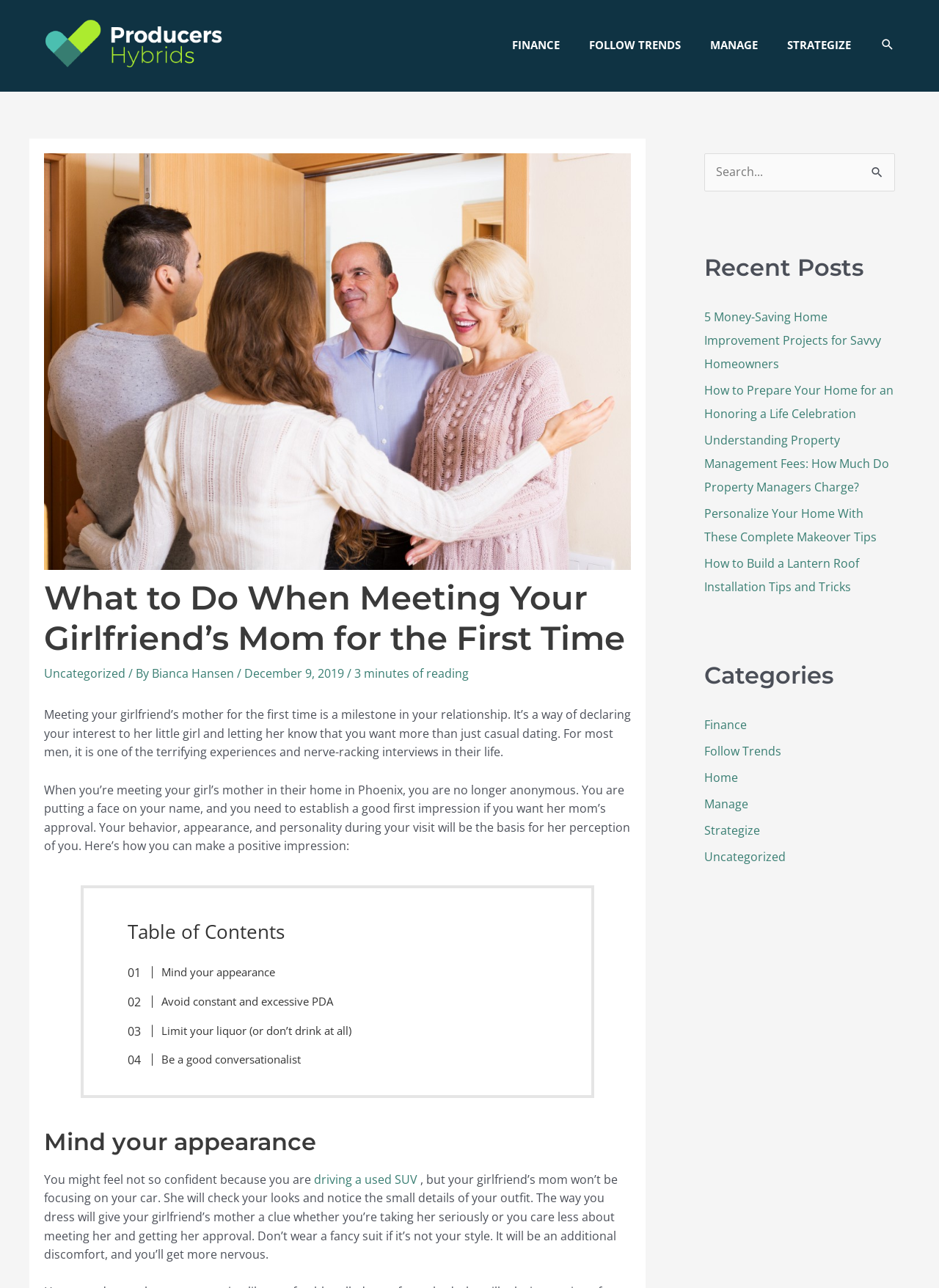Find the bounding box coordinates for the area that must be clicked to perform this action: "Click the 'FINANCE' link".

[0.53, 0.017, 0.612, 0.052]